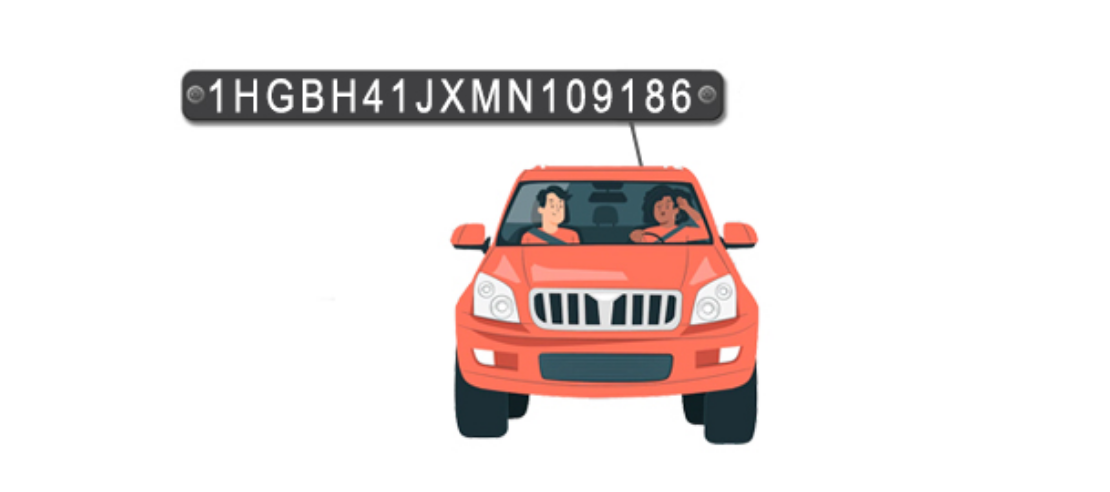Provide a brief response in the form of a single word or phrase:
How many individuals are seated in the front of the car?

Two